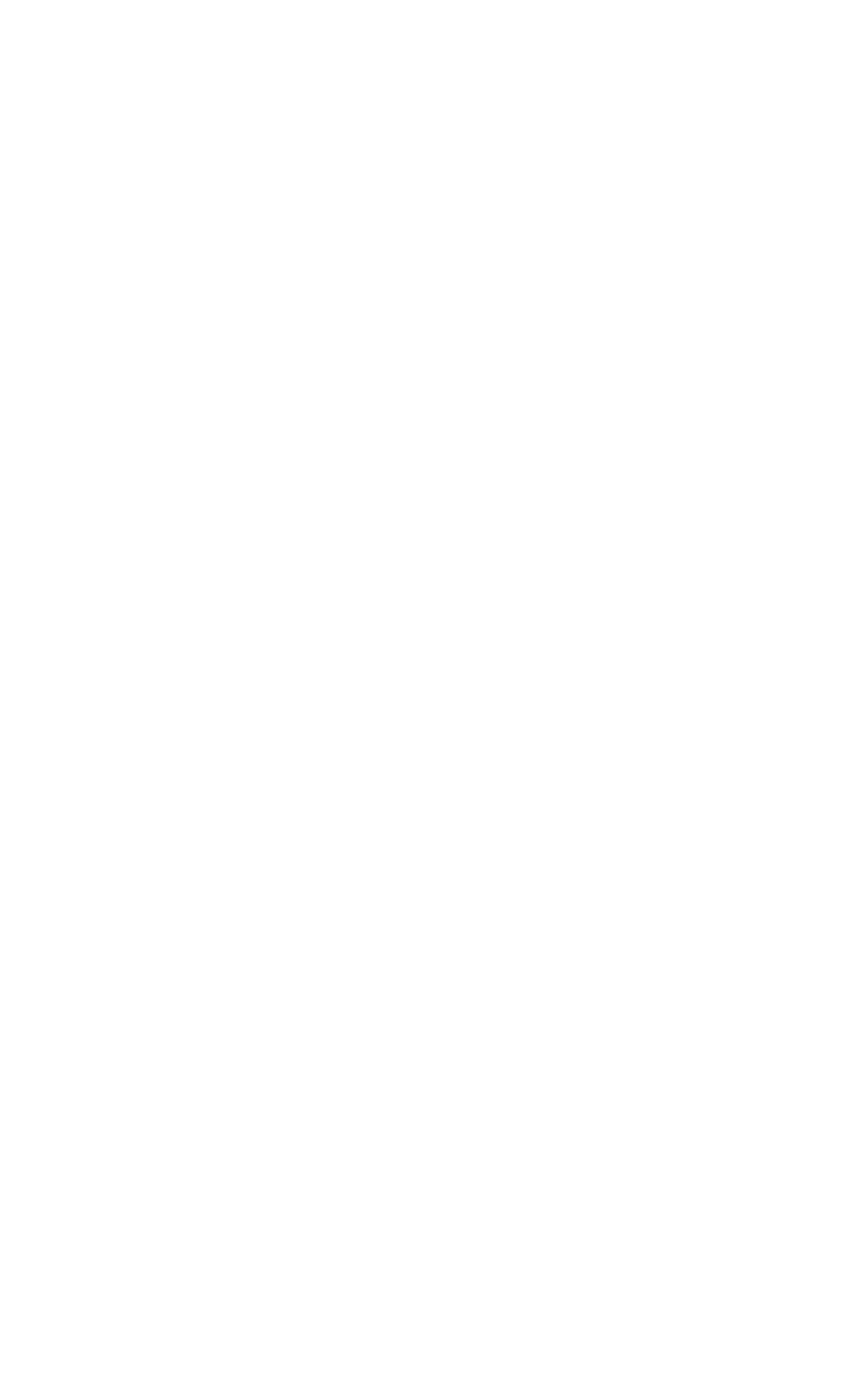How many images are in the carousel?
Using the image, respond with a single word or phrase.

Two